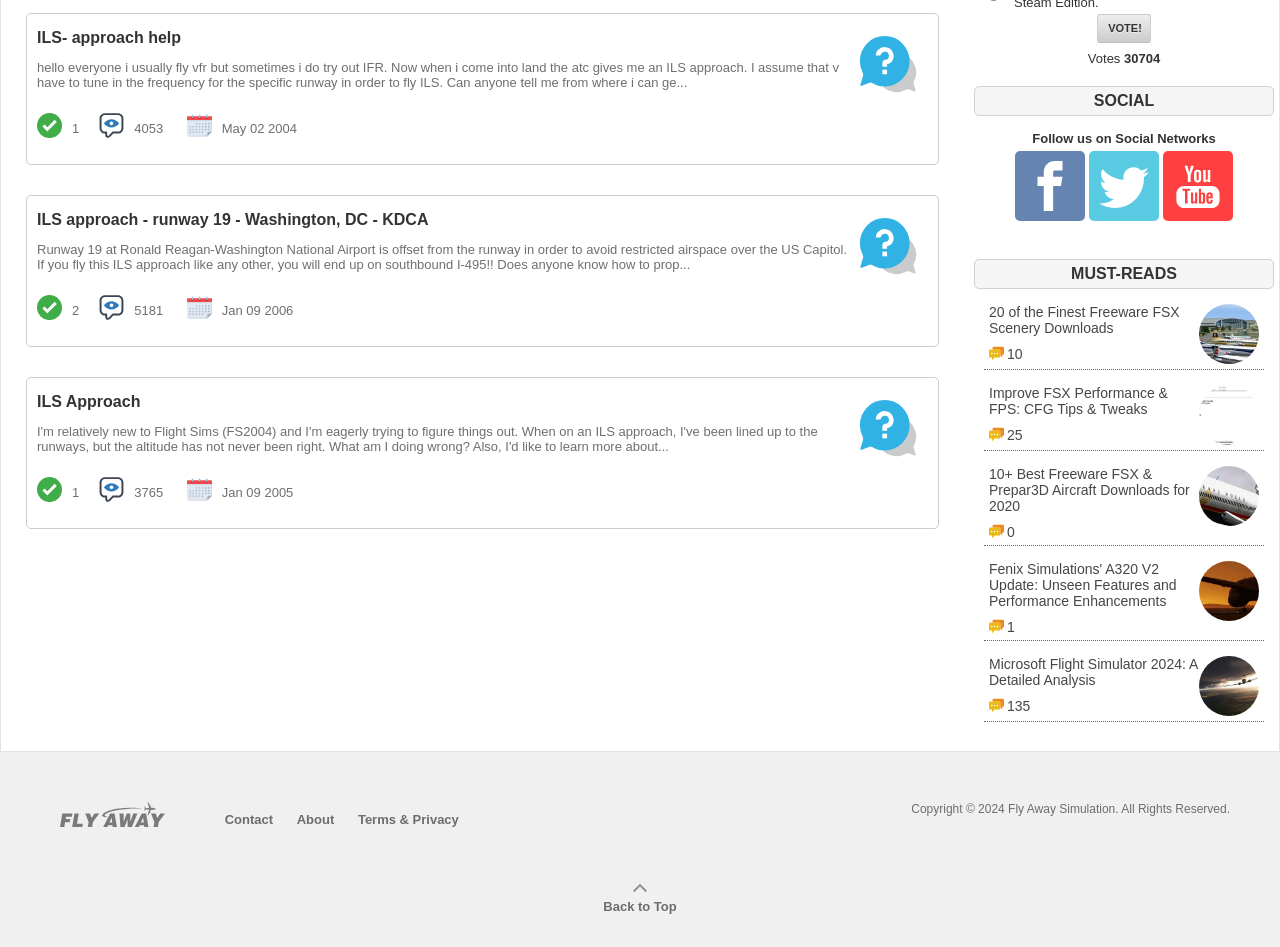Please identify the bounding box coordinates of the region to click in order to complete the given instruction: "Contact Fly Away Simulation". The coordinates should be four float numbers between 0 and 1, i.e., [left, top, right, bottom].

[0.176, 0.857, 0.213, 0.873]